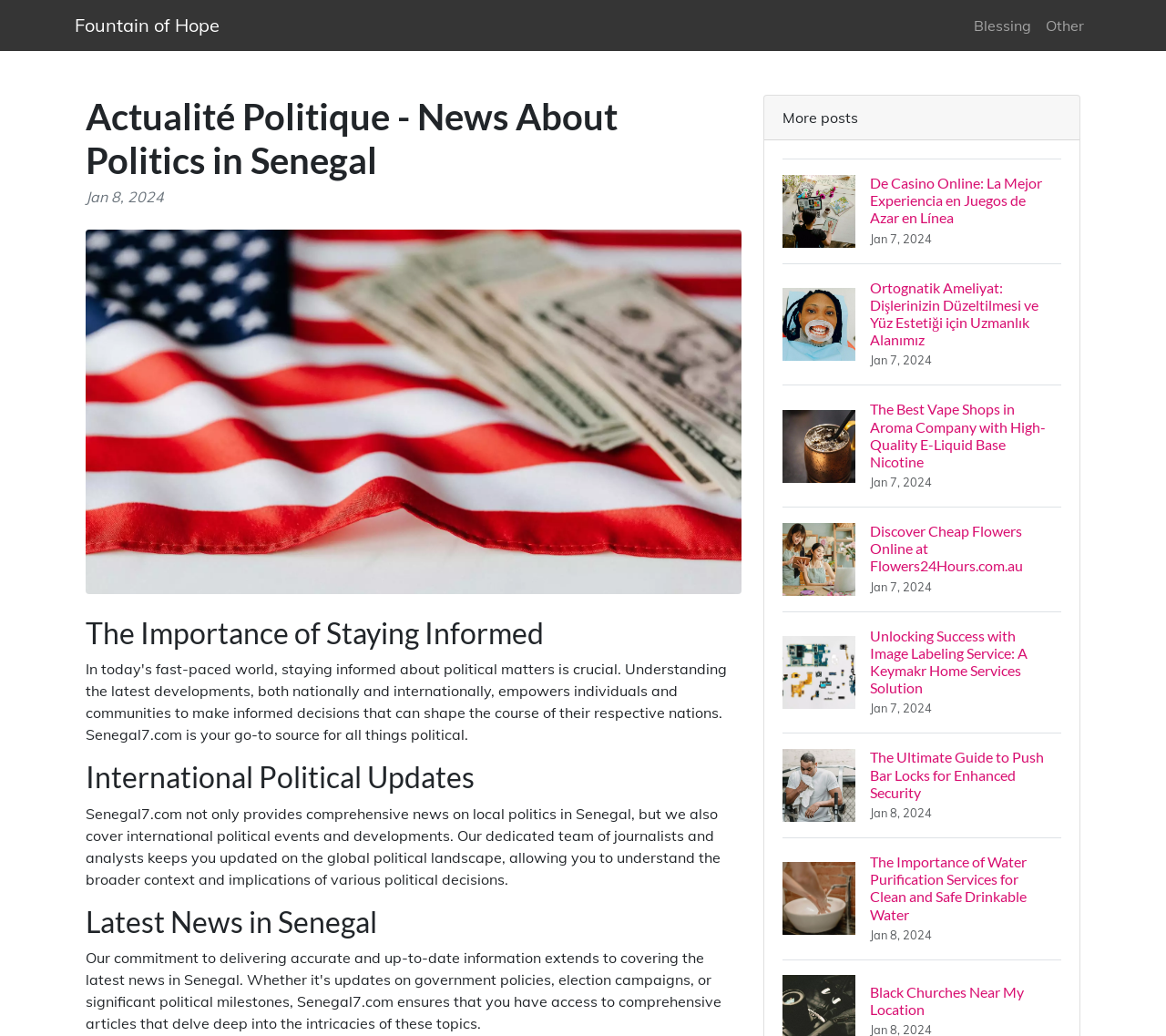Answer the question briefly using a single word or phrase: 
How many news articles are displayed on the webpage?

8